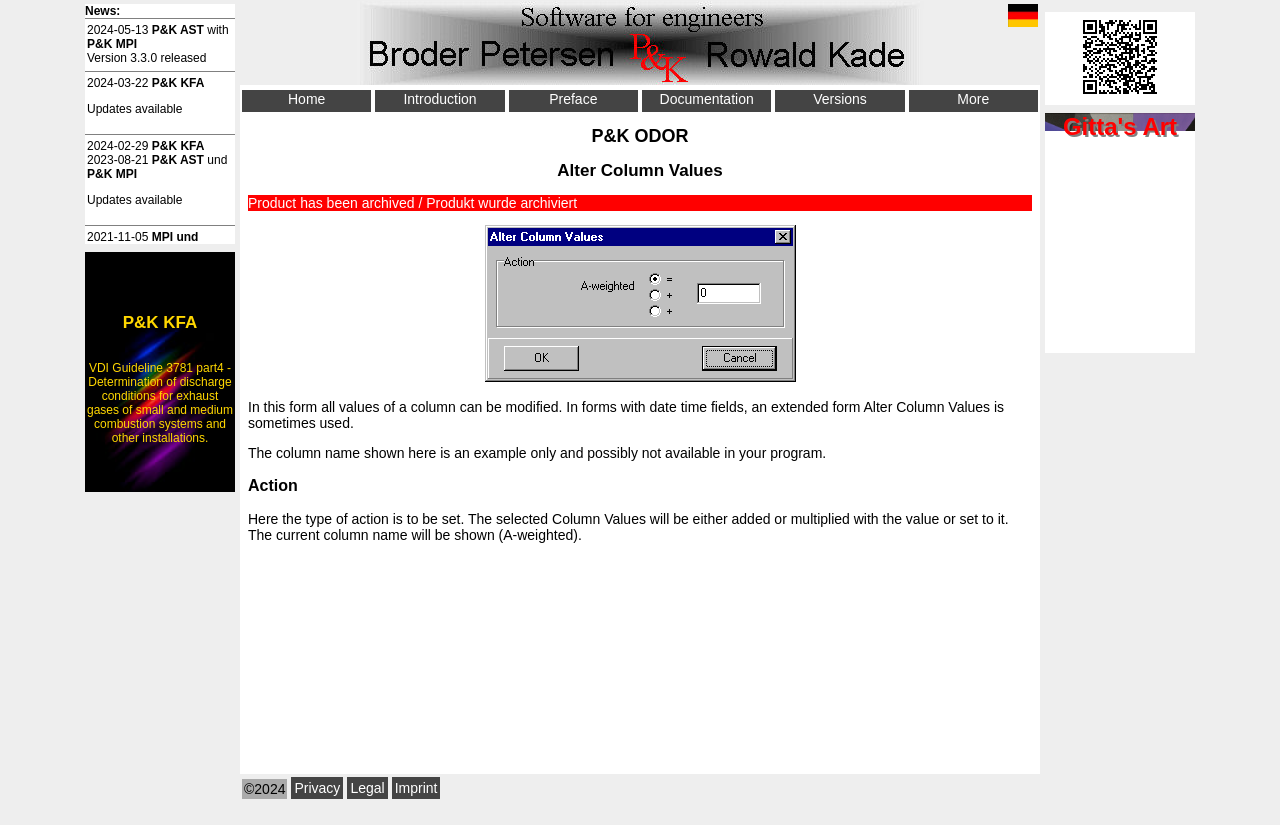Find the bounding box coordinates of the element's region that should be clicked in order to follow the given instruction: "Click the 'Gitta's Art' link". The coordinates should consist of four float numbers between 0 and 1, i.e., [left, top, right, bottom].

[0.816, 0.137, 0.934, 0.428]